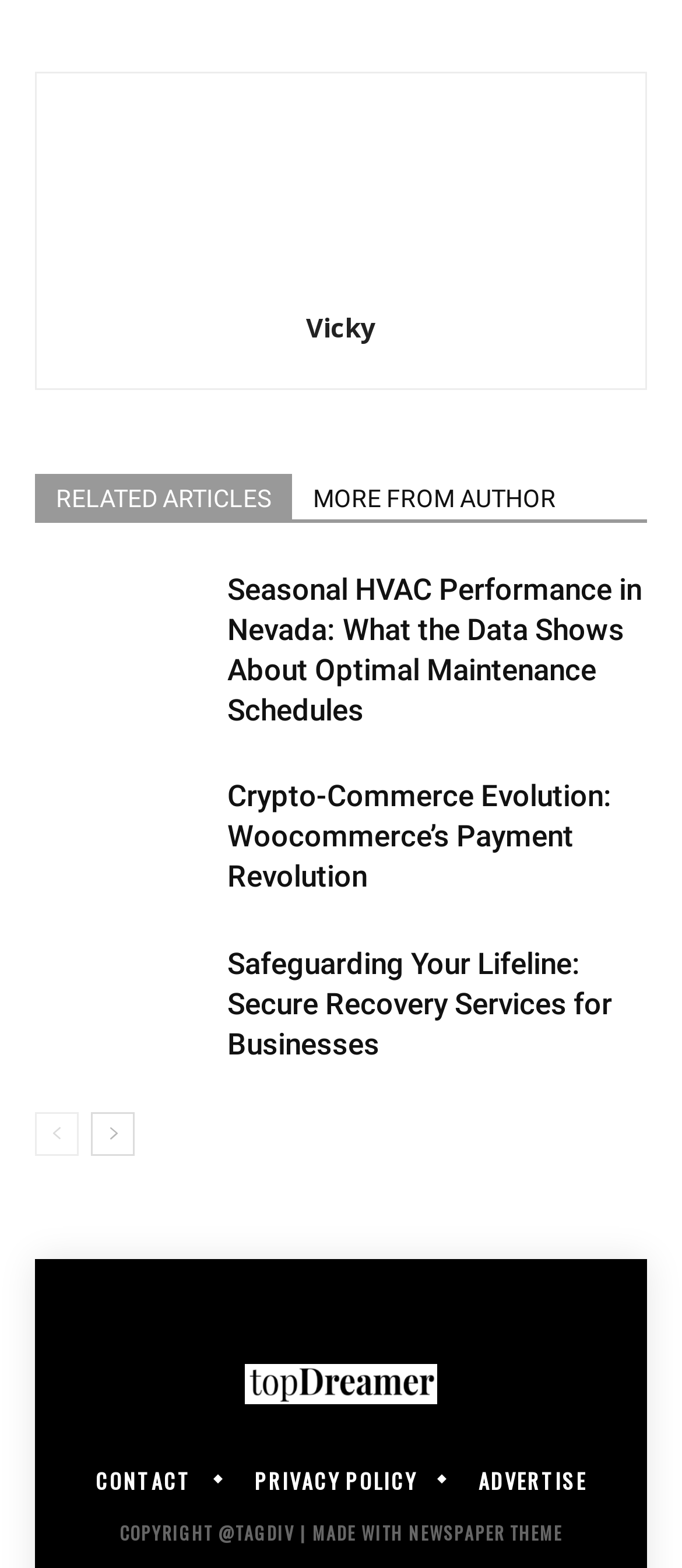Please provide a brief answer to the following inquiry using a single word or phrase:
What is the author's name?

Vicky